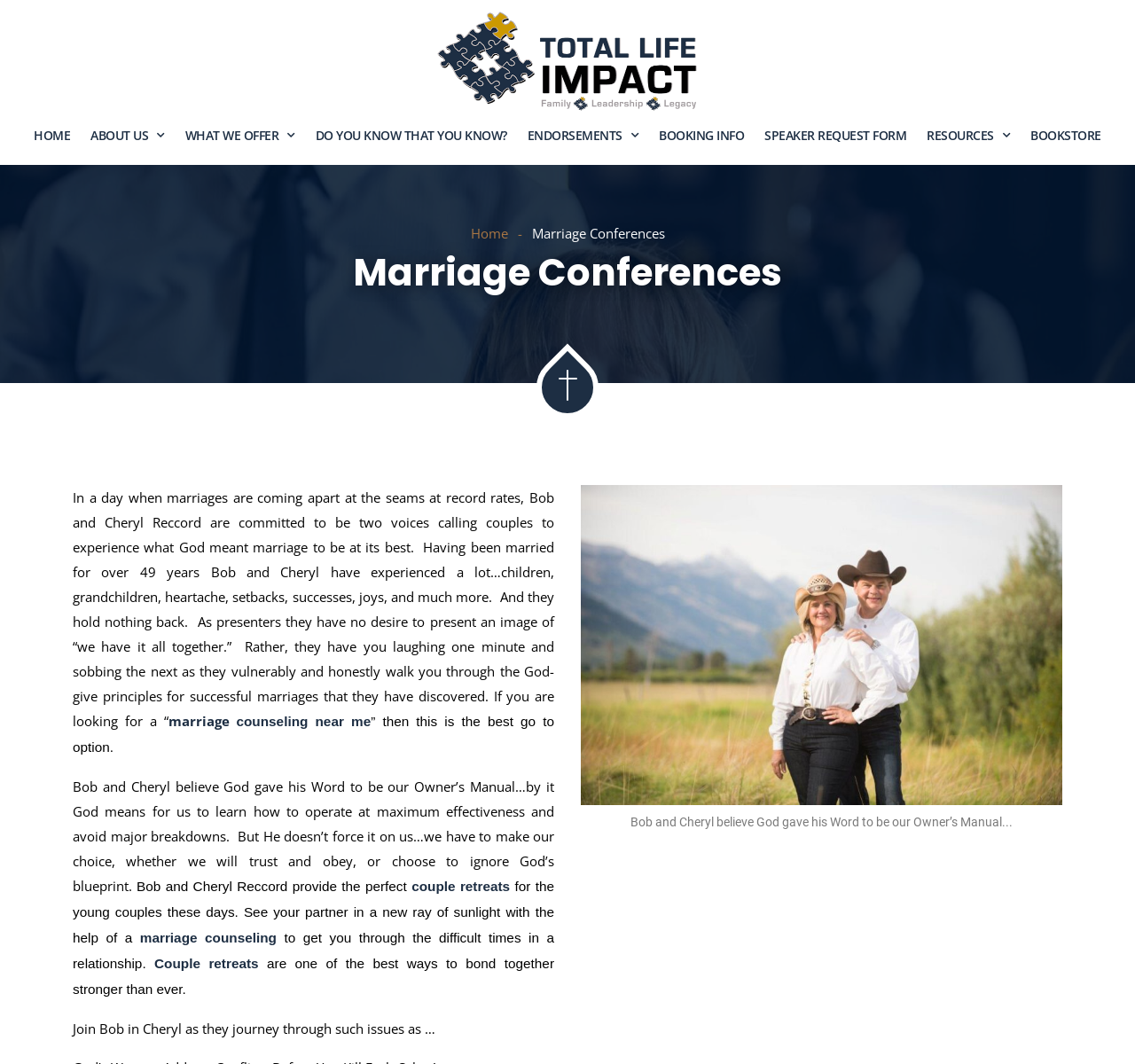Please examine the image and answer the question with a detailed explanation:
What is the tone of Bob and Cheryl's presentation style?

The text describes Bob and Cheryl's presentation style as vulnerable and honest, suggesting that they share their personal experiences and struggles in a way that is relatable and authentic, making their audience laugh and cry.